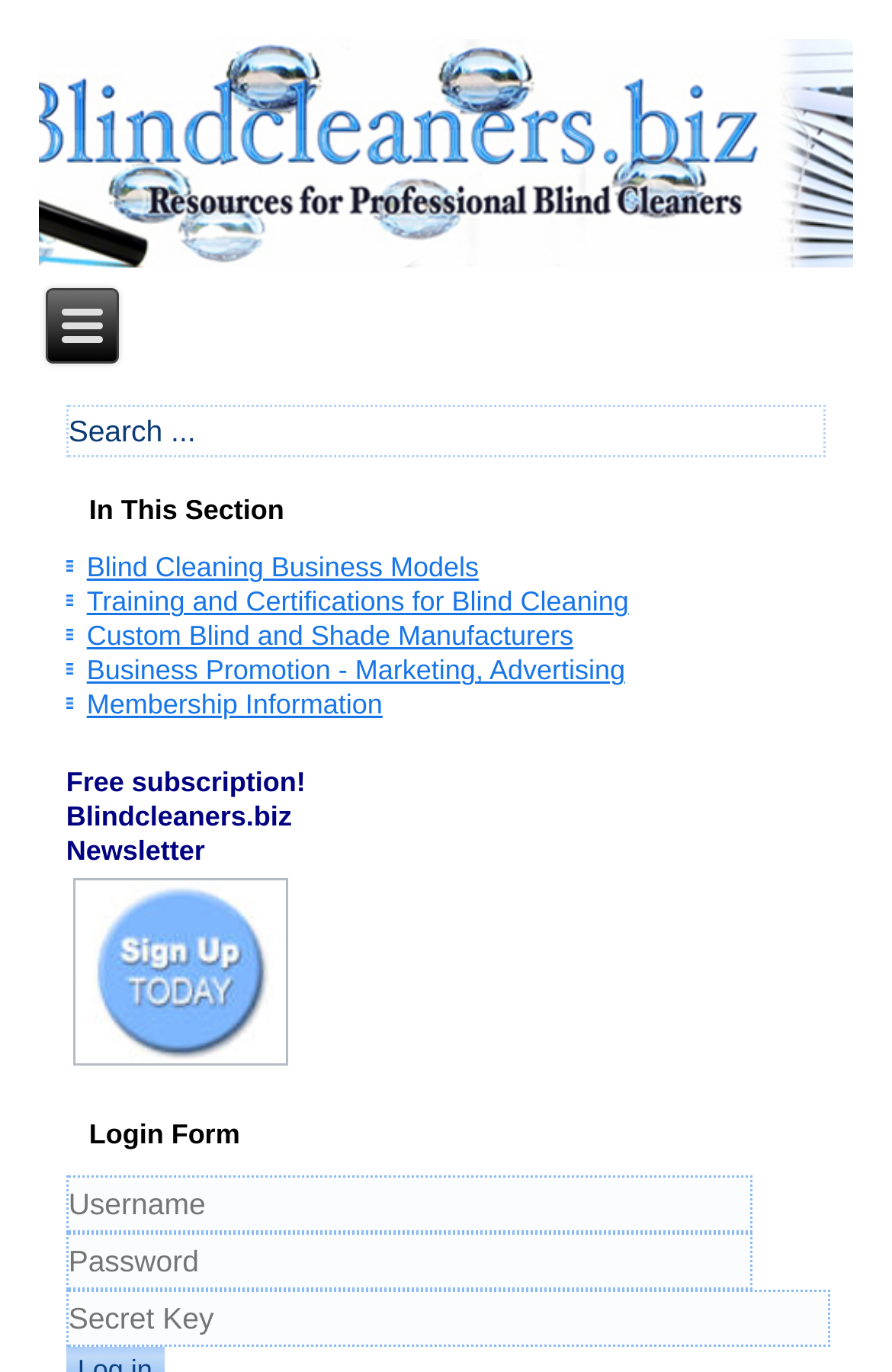Please specify the bounding box coordinates of the clickable section necessary to execute the following command: "Search for something".

[0.074, 0.296, 0.926, 0.334]